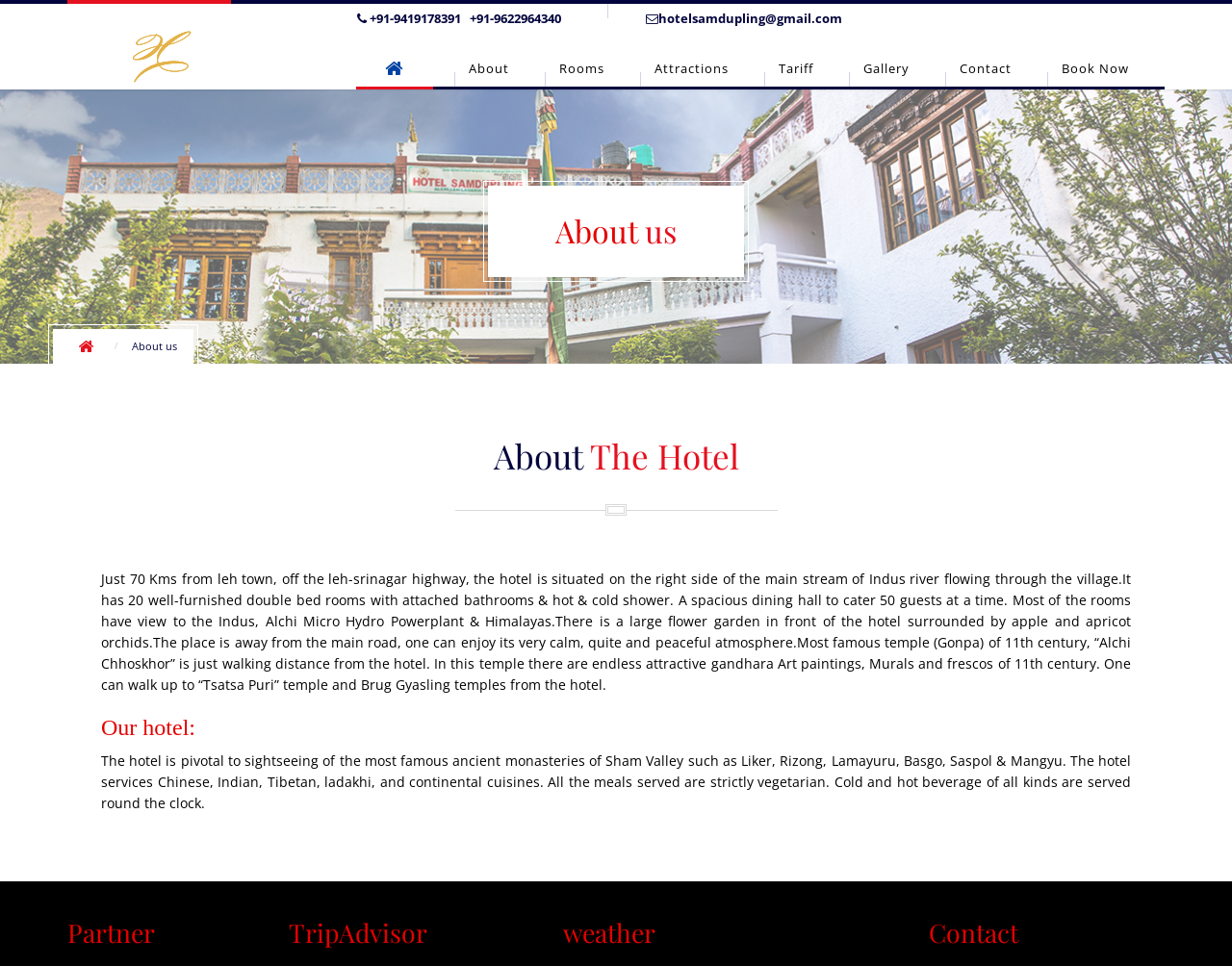Find the bounding box coordinates for the area you need to click to carry out the instruction: "Click the Book Now link". The coordinates should be four float numbers between 0 and 1, indicated as [left, top, right, bottom].

[0.85, 0.052, 0.928, 0.09]